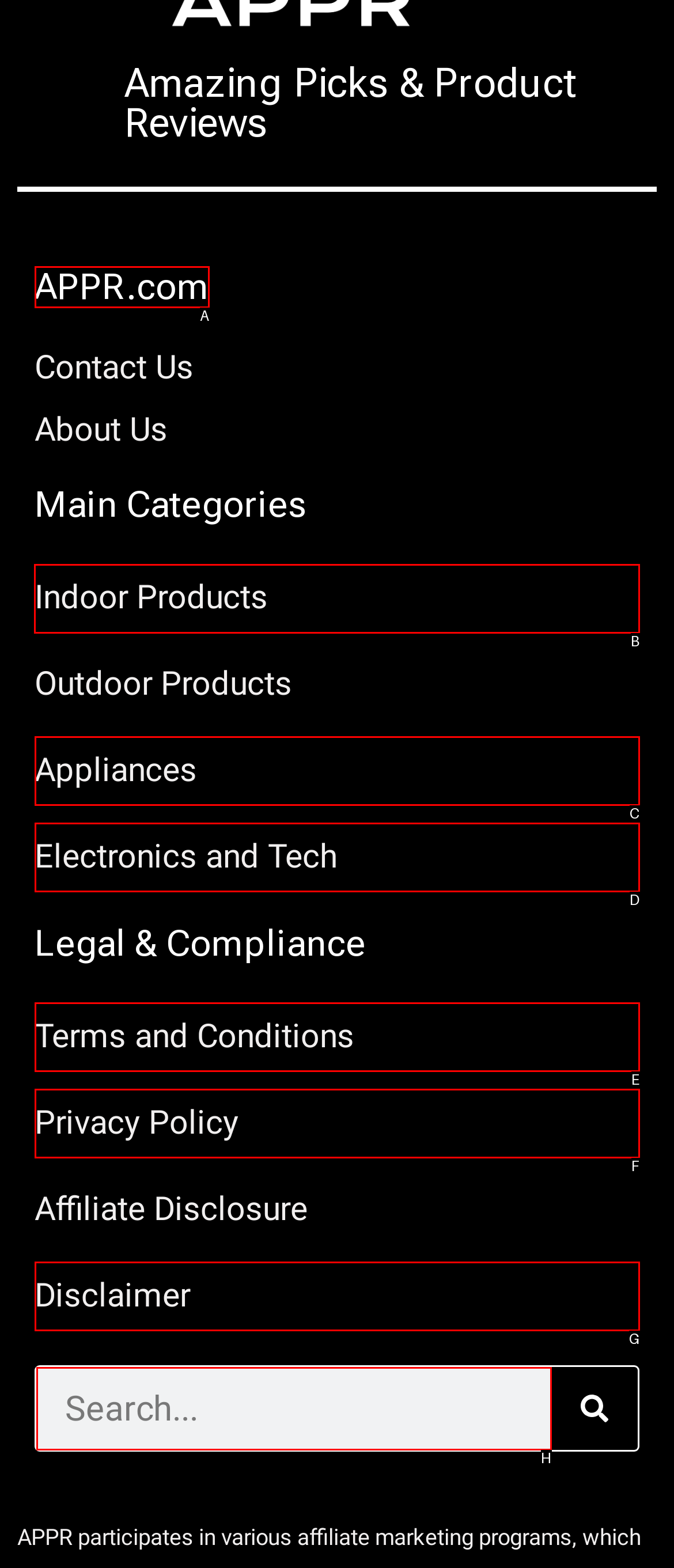Identify the correct choice to execute this task: Explore Indoor Products
Respond with the letter corresponding to the right option from the available choices.

B